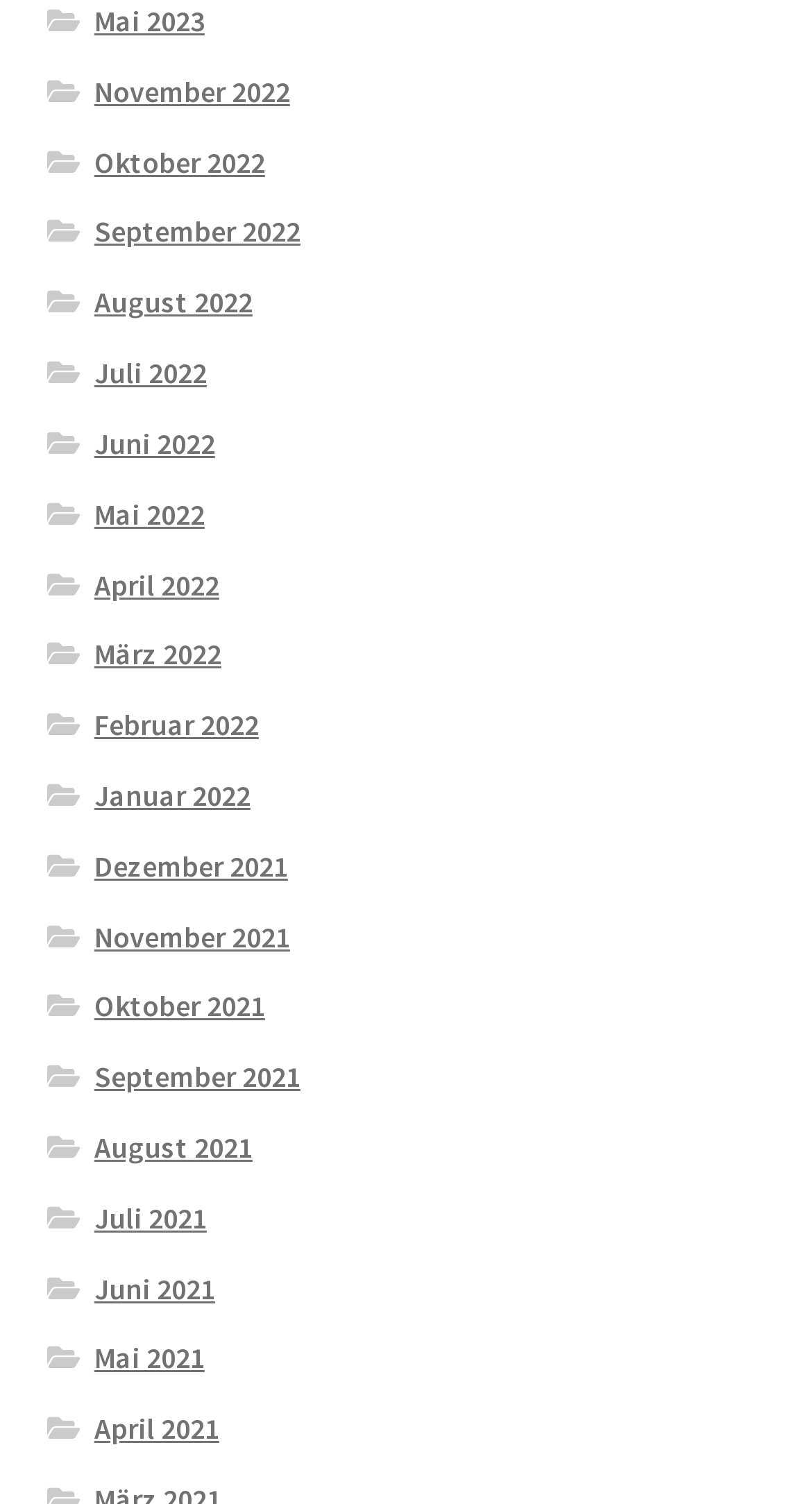Based on the description "Januar 2022", find the bounding box of the specified UI element.

[0.116, 0.516, 0.308, 0.541]